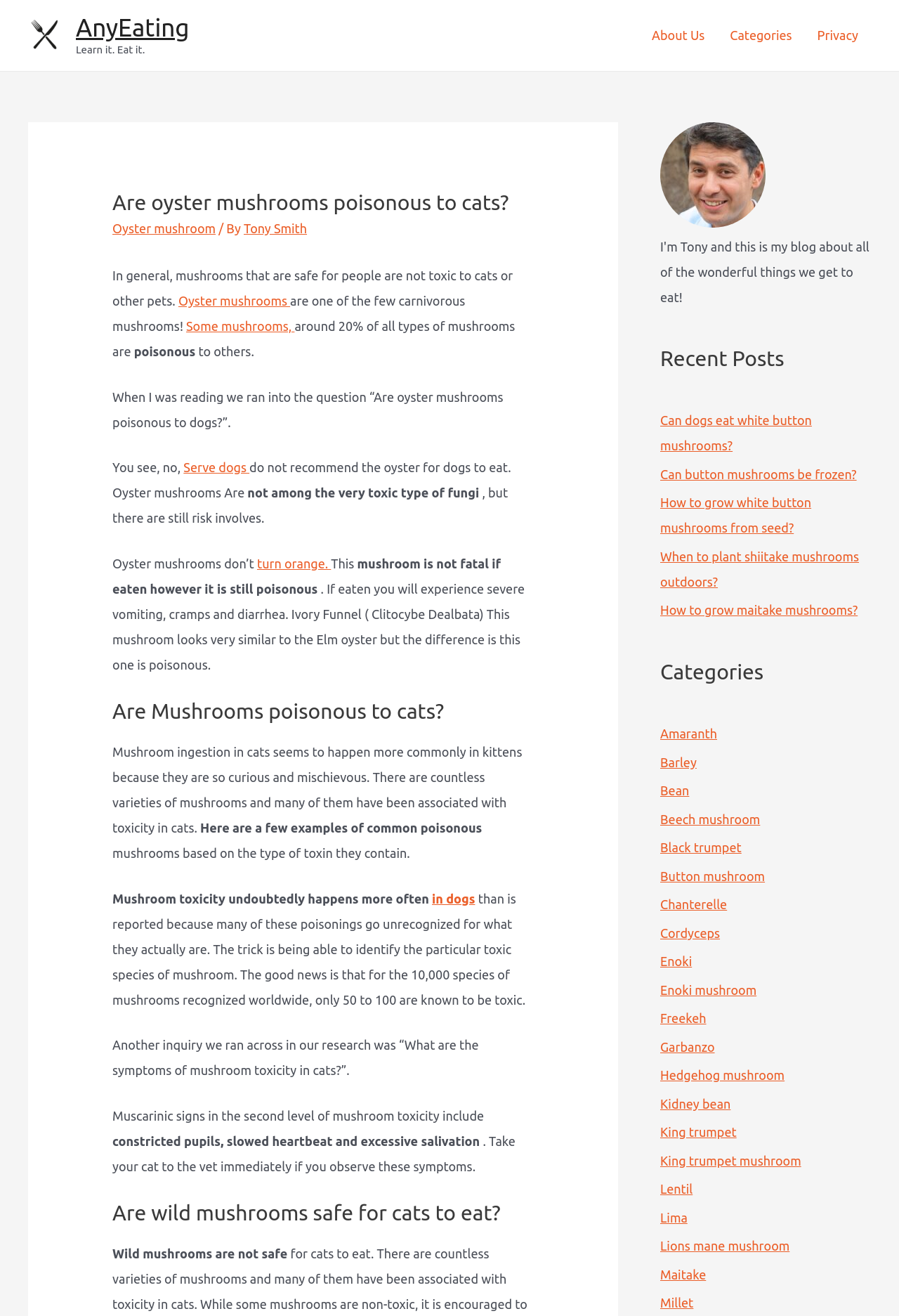Give an in-depth explanation of the webpage layout and content.

The webpage is about the topic "Are oyster mushrooms poisonous to cats?" and provides information on mushroom toxicity in cats and dogs. At the top of the page, there is a navigation menu with links to "About Us", "Categories", and "Privacy". Below the navigation menu, there is a header section with a heading "Are oyster mushrooms poisonous to cats?" and a link to "Oyster mushroom". 

The main content of the page is divided into sections, each with a heading. The first section discusses the general safety of mushrooms for cats and other pets, mentioning that oyster mushrooms are one of the few carnivorous mushrooms. The text also explains that while oyster mushrooms are not among the very toxic type of fungi, there are still risks involved if consumed. 

The next section, "Are Mushrooms poisonous to cats?", discusses mushroom ingestion in cats, including the symptoms of mushroom toxicity and the importance of identifying the toxic species of mushroom. 

The third section, "Are wild mushrooms safe for cats to eat?", answers the question with a clear "no", emphasizing the dangers of wild mushrooms for cats. 

On the right side of the page, there are three complementary sections. The first section displays a figure with a caption. The second section lists recent posts, including links to articles about mushrooms and their edibility for dogs. The third section lists categories, including various types of mushrooms and grains, with links to related articles.